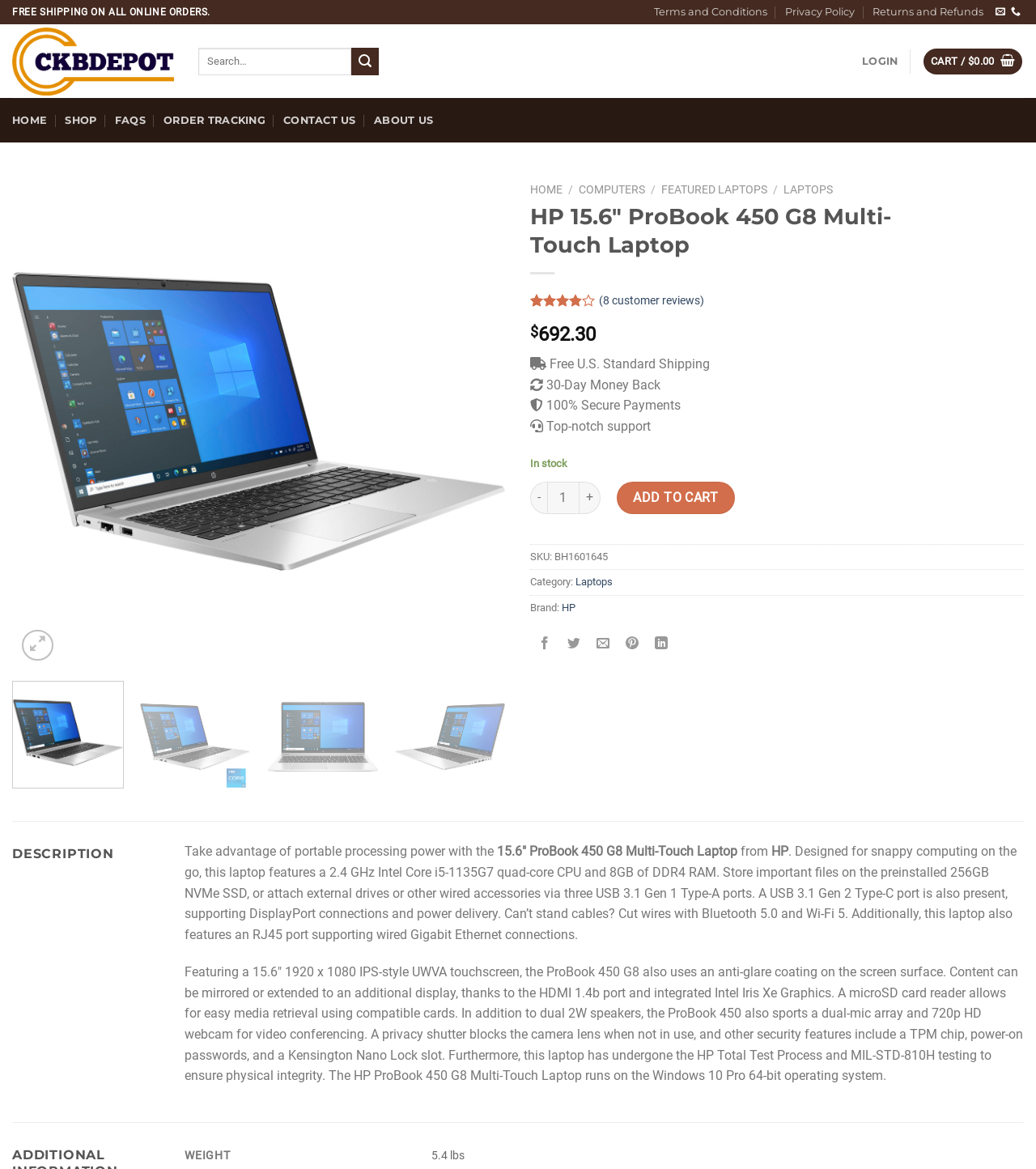Determine the bounding box coordinates for the clickable element to execute this instruction: "View shopping cart". Provide the coordinates as four float numbers between 0 and 1, i.e., [left, top, right, bottom].

[0.891, 0.041, 0.987, 0.064]